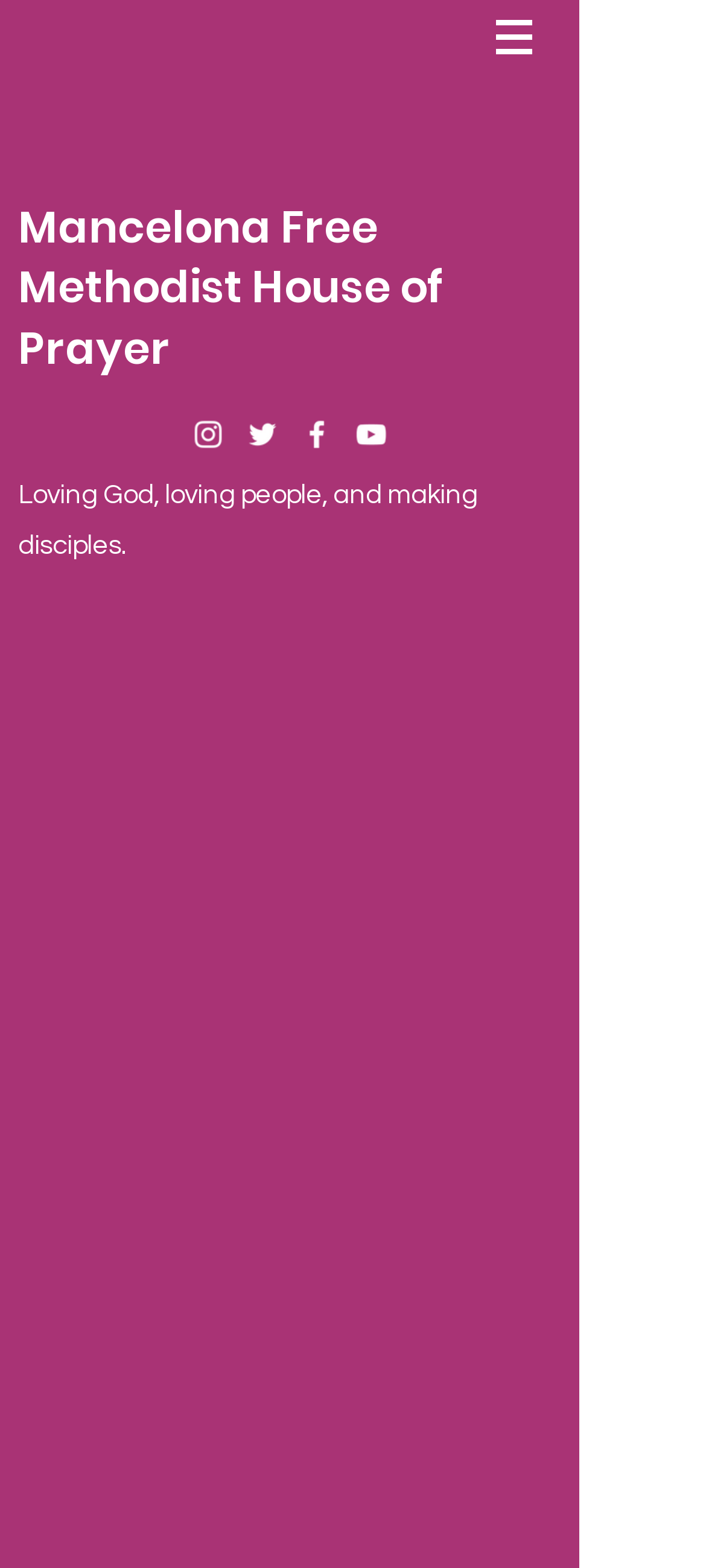Bounding box coordinates are specified in the format (top-left x, top-left y, bottom-right x, bottom-right y). All values are floating point numbers bounded between 0 and 1. Please provide the bounding box coordinate of the region this sentence describes: Radiocriconline

None